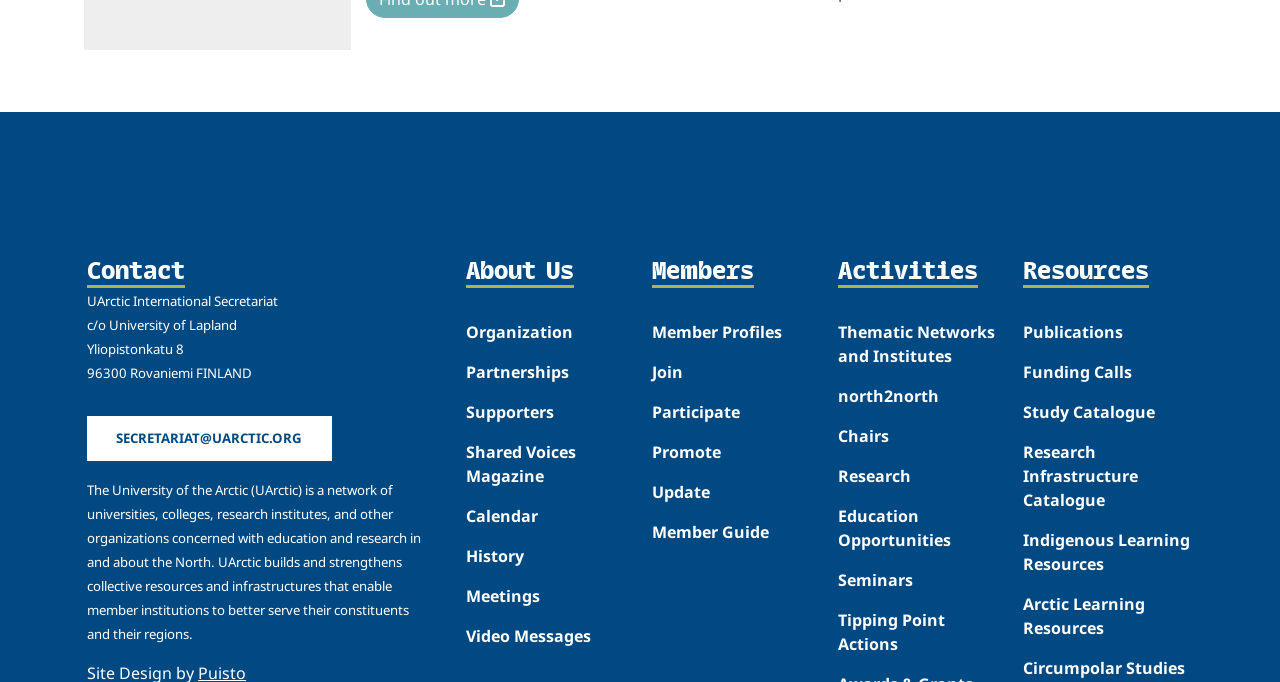What is the name of the organization?
Please ensure your answer to the question is detailed and covers all necessary aspects.

The answer can be found in the StaticText element with the text 'The University of the Arctic (UArctic) is a network of universities, colleges, research institutes, and other organizations concerned with education and research in and about the North.'